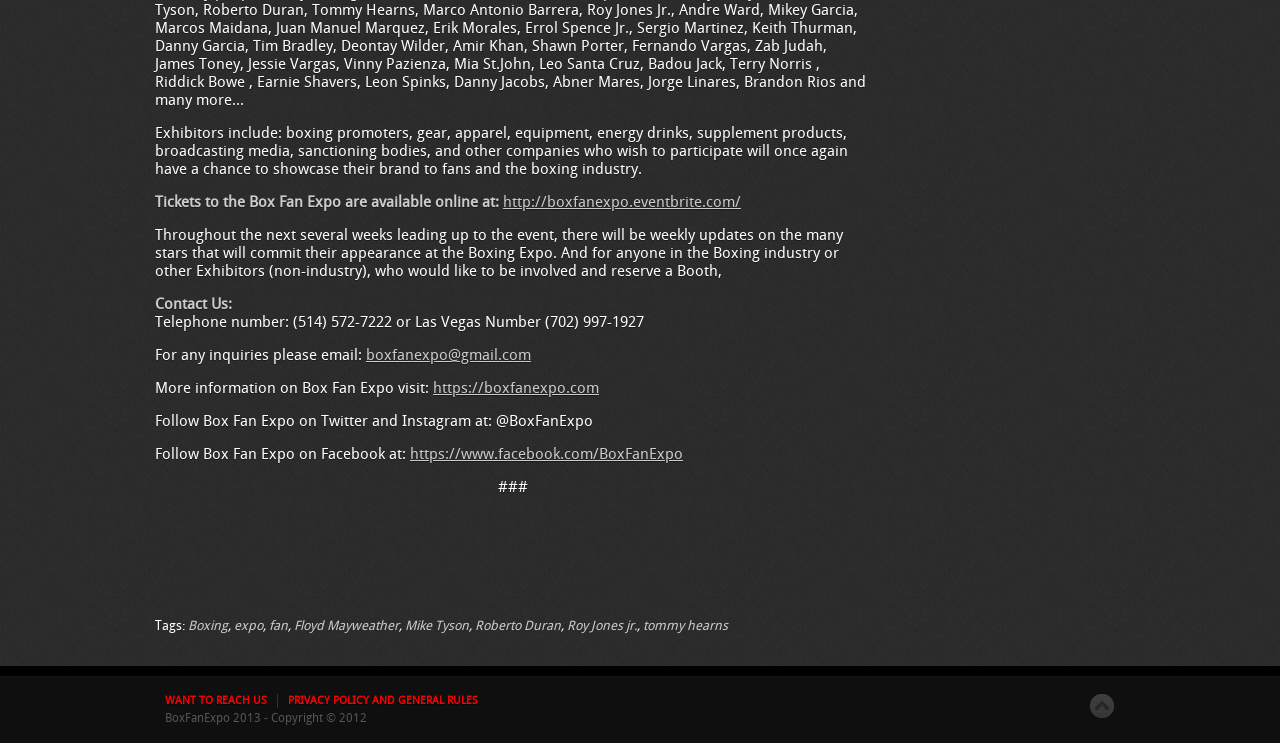Locate the bounding box coordinates of the area where you should click to accomplish the instruction: "Contact us via phone".

[0.121, 0.424, 0.503, 0.445]